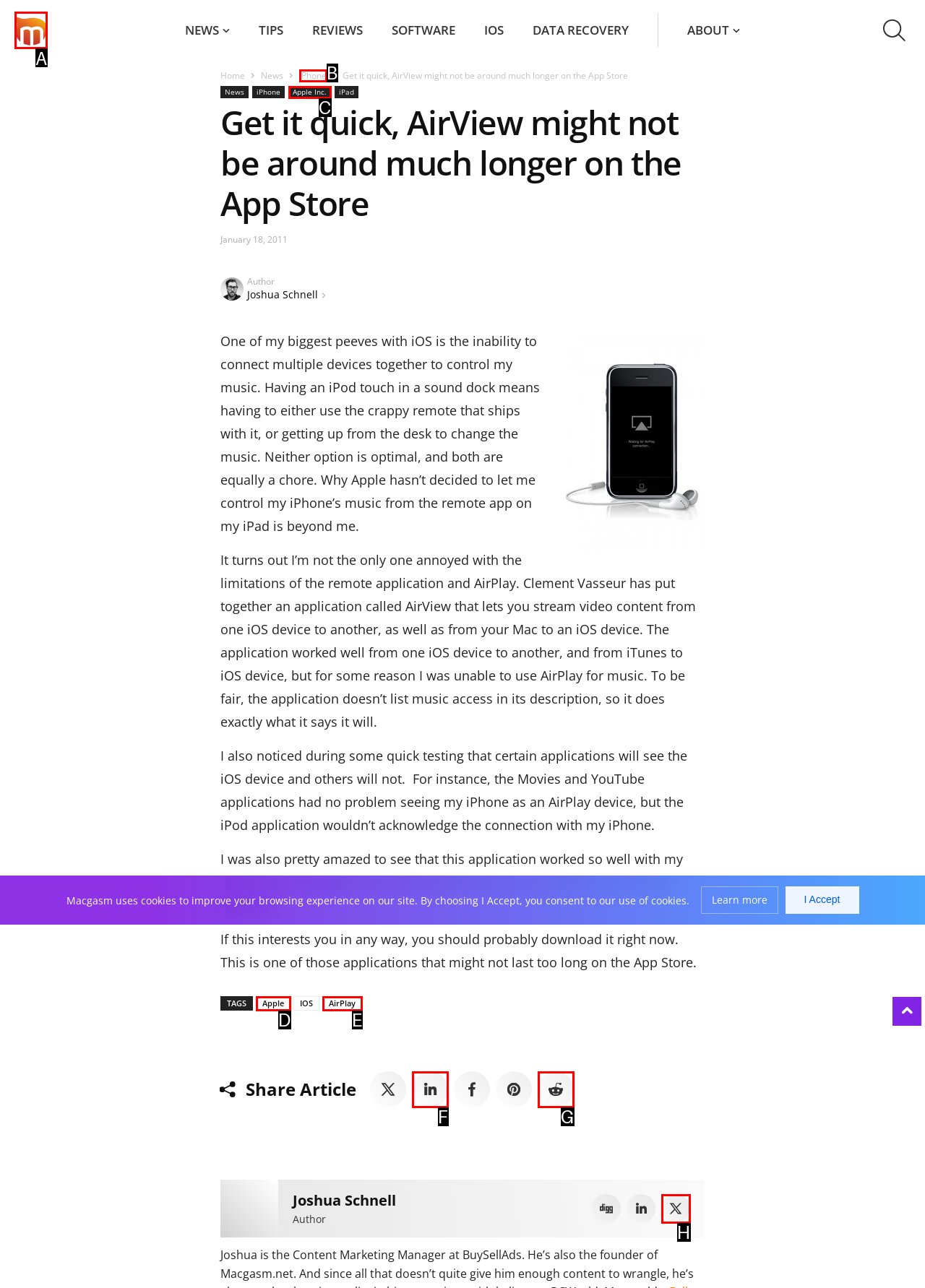Which UI element corresponds to this description: parent_node: Share Article title="Linkedin"
Reply with the letter of the correct option.

F